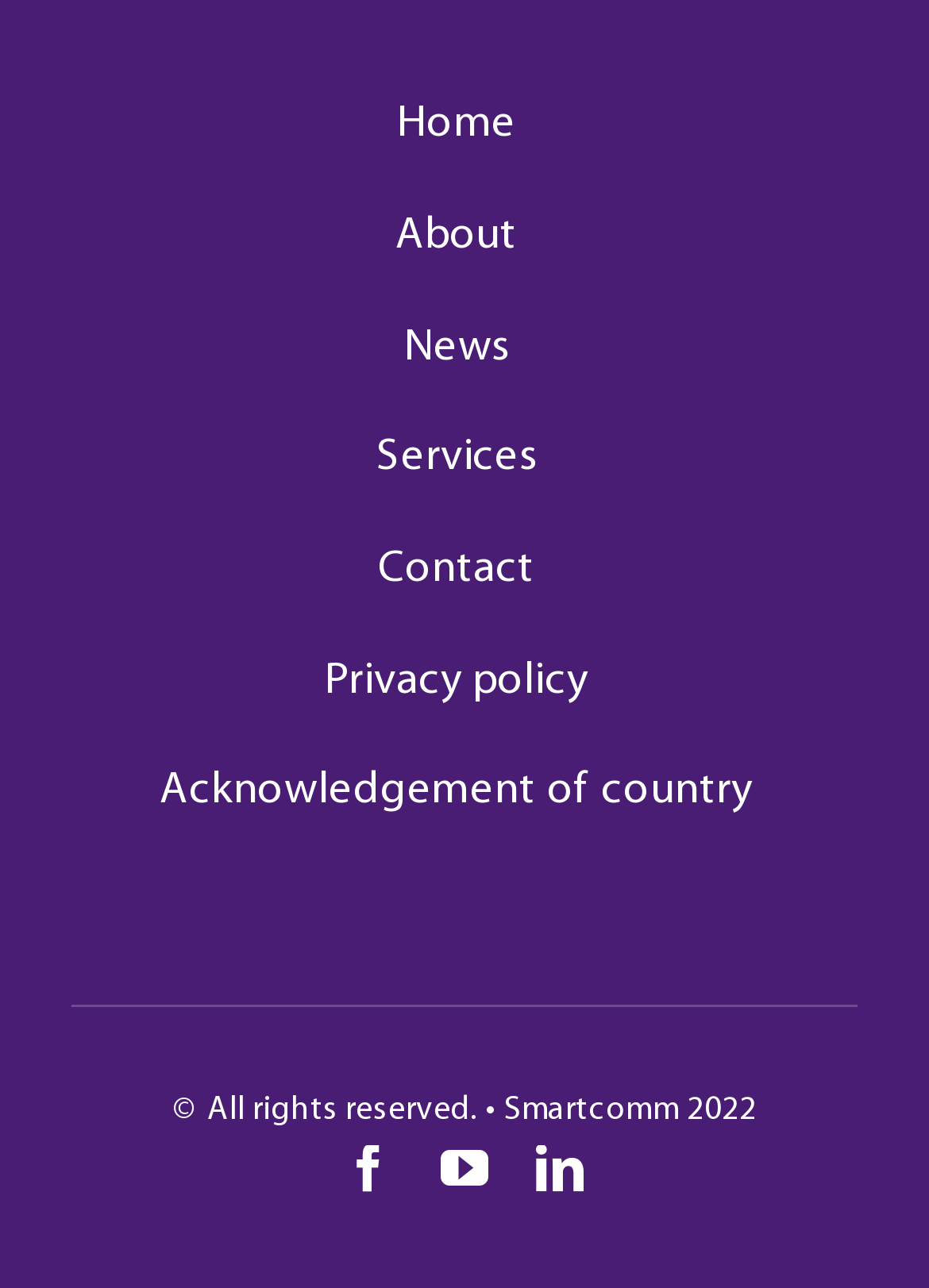Determine the bounding box coordinates of the clickable element to complete this instruction: "read about the company". Provide the coordinates in the format of four float numbers between 0 and 1, [left, top, right, bottom].

[0.172, 0.144, 0.811, 0.23]